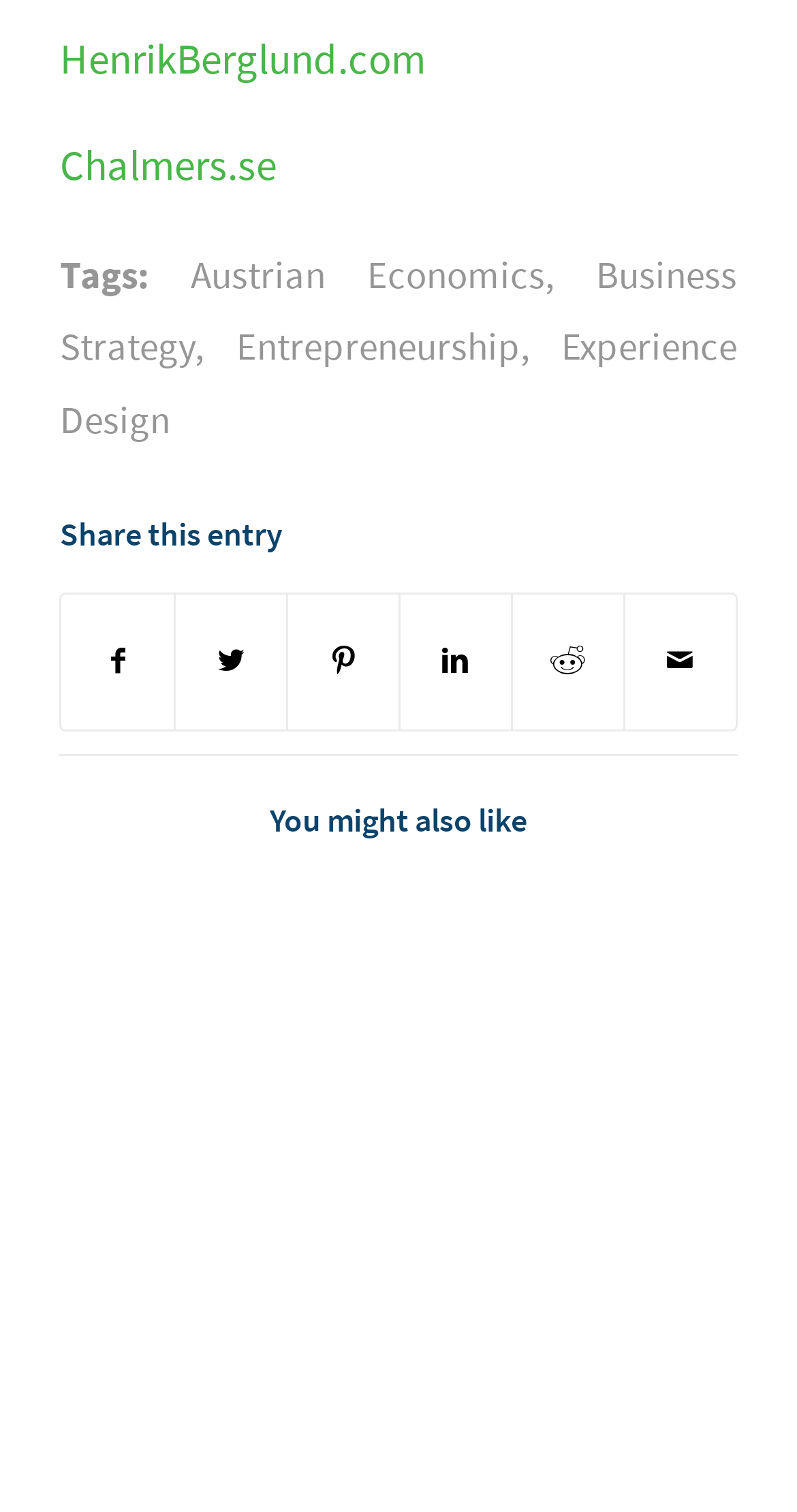How many links are in the footer section?
Please answer using one word or phrase, based on the screenshot.

5